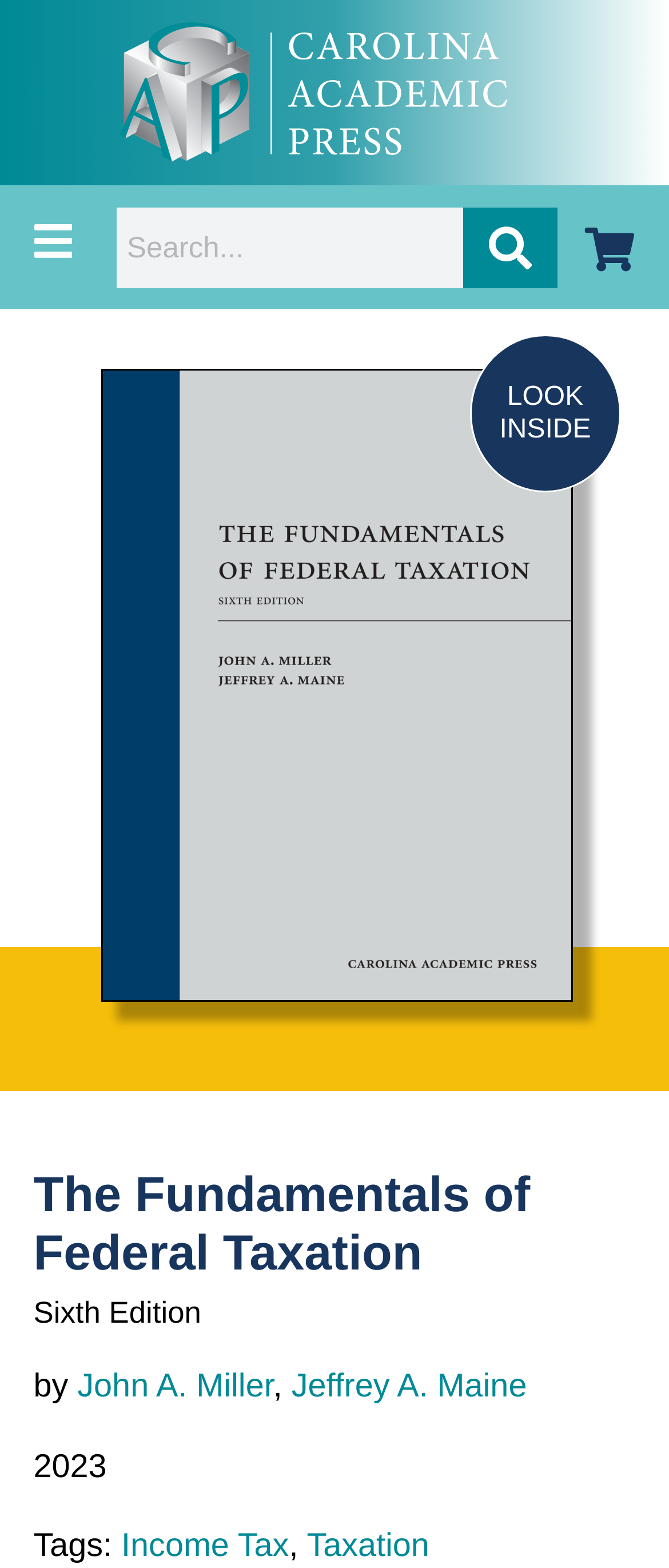Give a detailed account of the webpage.

The webpage appears to be a product page for a book titled "The Fundamentals of Federal Taxation, Sixth Edition" by authors Jeffrey A. Maine and John A. Miller, published by Carolina Academic Press. 

At the top left corner, there is a Carolina Academic Press logo, which is also a link. Below the logo, there is a layout table with a "Show Menu" link. 

On the top right side, there is a search bar with a "Search" button and a combobox that allows users to input search queries. 

To the right of the search bar, there is a "Shopping Cart" link. Below the search bar, there is a prominent "LOOK INSIDE" link. 

The main content of the page is an image of the book cover, which takes up a significant portion of the page. Below the book cover, there are text elements that provide information about the book, including the authors' names, the publication year (2023), and tags related to the book's topic, such as "Income Tax" and "Taxation".